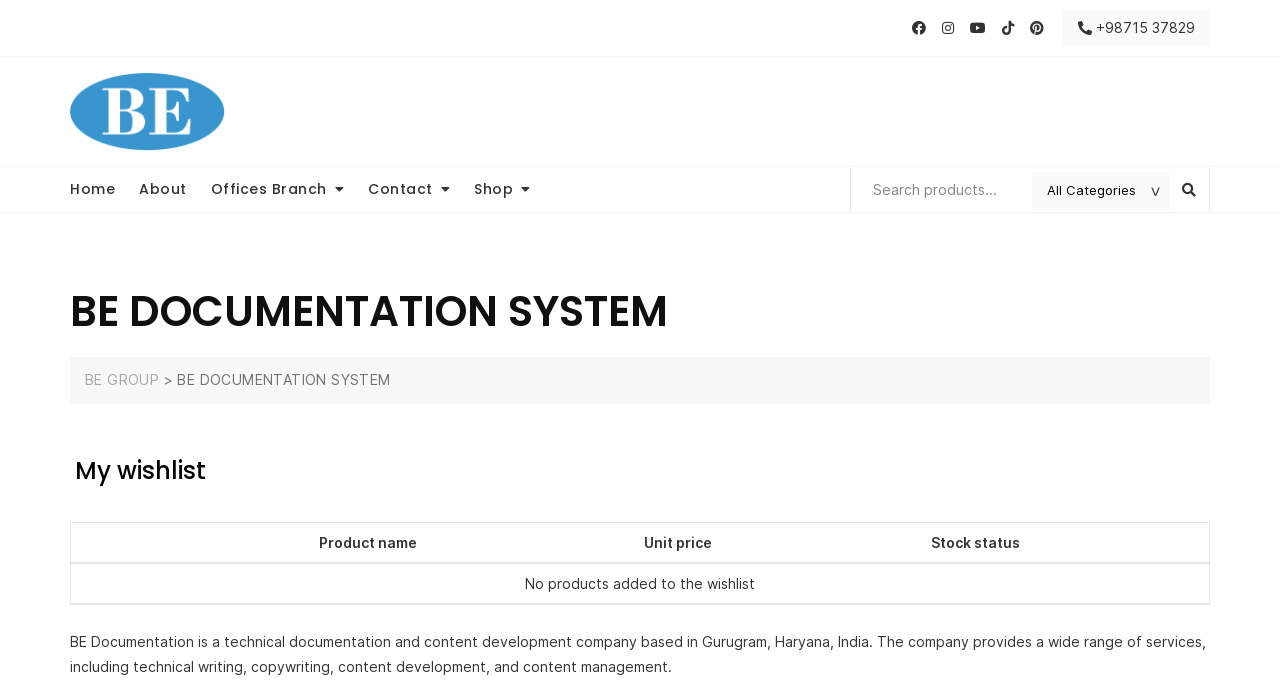Respond concisely with one word or phrase to the following query:
What is the current status of the wishlist?

No products added